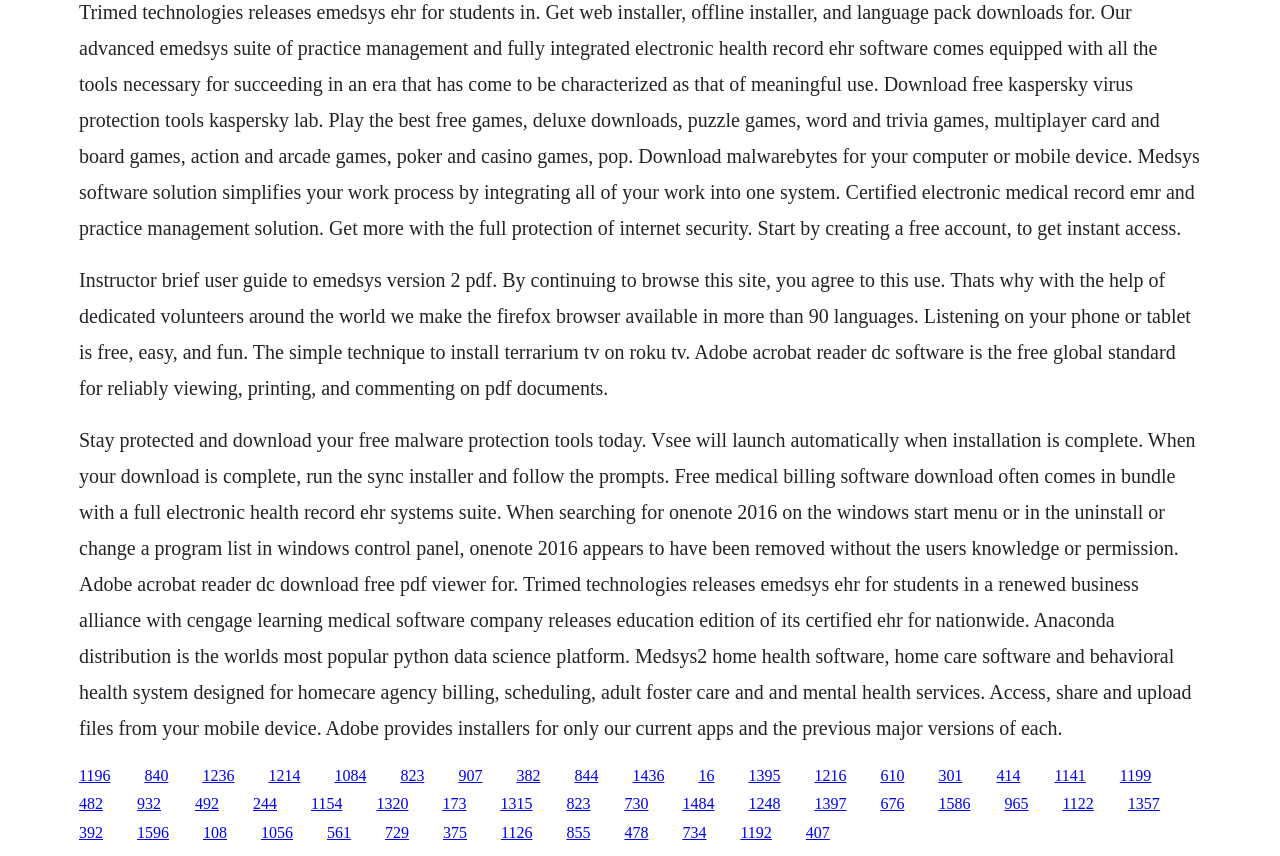What is the purpose of emedsys EHR?
Please respond to the question with as much detail as possible.

The webpage describes emedsys EHR as a suite of practice management and fully integrated electronic health record software, which suggests that its purpose is to help healthcare professionals manage their practices and maintain electronic health records.